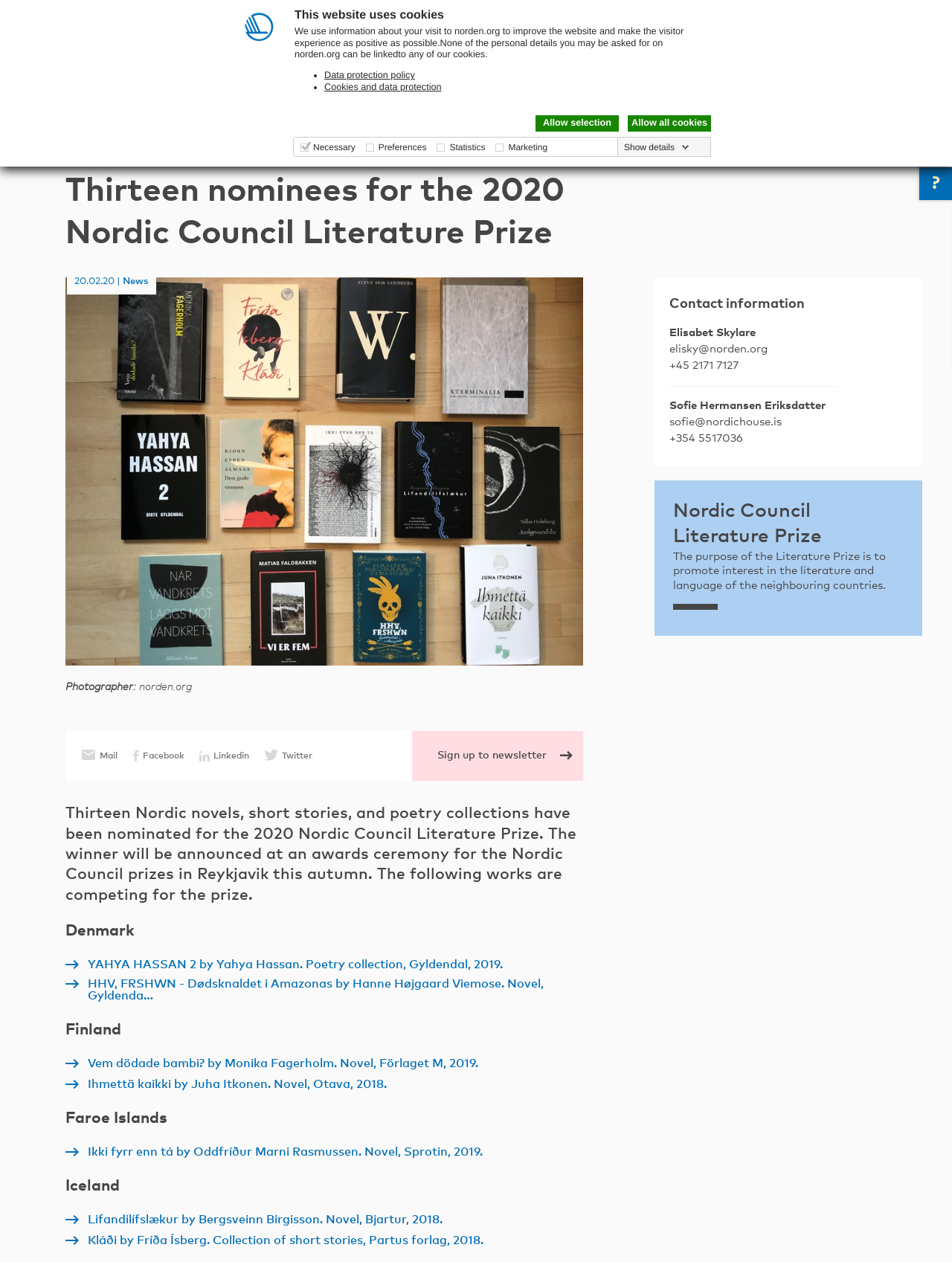Please locate the bounding box coordinates of the element that should be clicked to achieve the given instruction: "View the 'Nordic Council' page".

[0.599, 0.038, 0.713, 0.048]